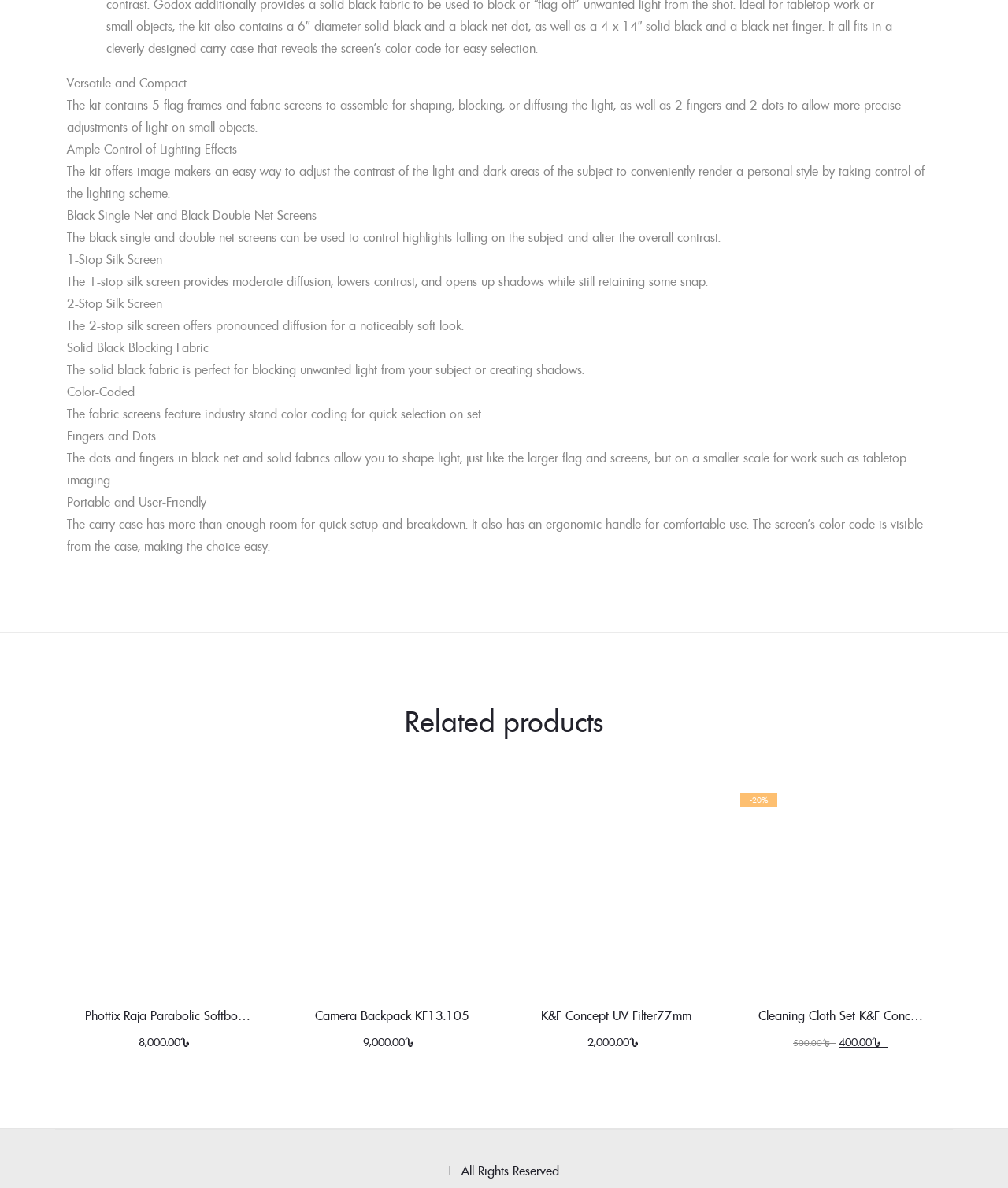Based on the element description, predict the bounding box coordinates (top-left x, top-left y, bottom-right x, bottom-right y) for the UI element in the screenshot: K&F Concept UV Filter77mm 2,000.00৳

[0.5, 0.661, 0.723, 0.887]